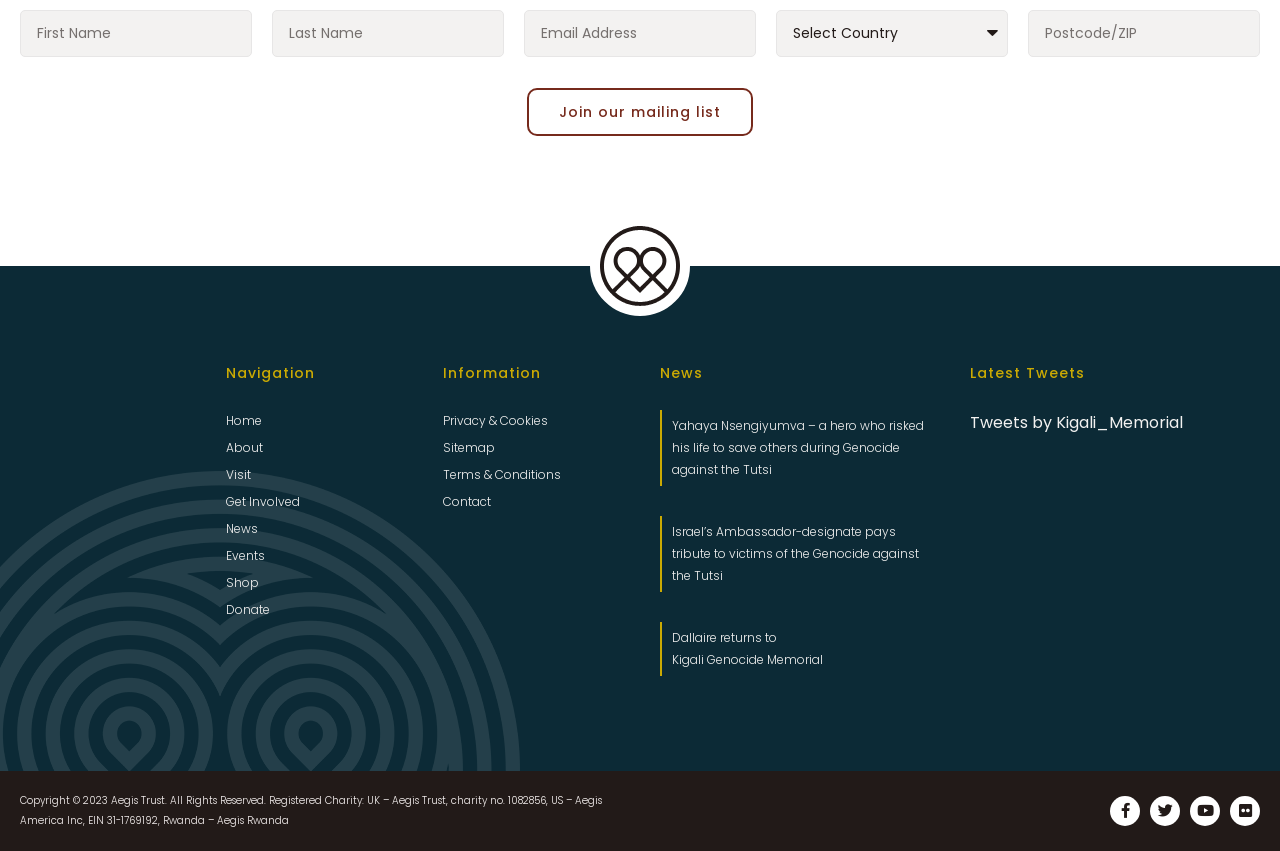Please provide a one-word or short phrase answer to the question:
What type of information is provided in the 'News' section?

Genocide-related news